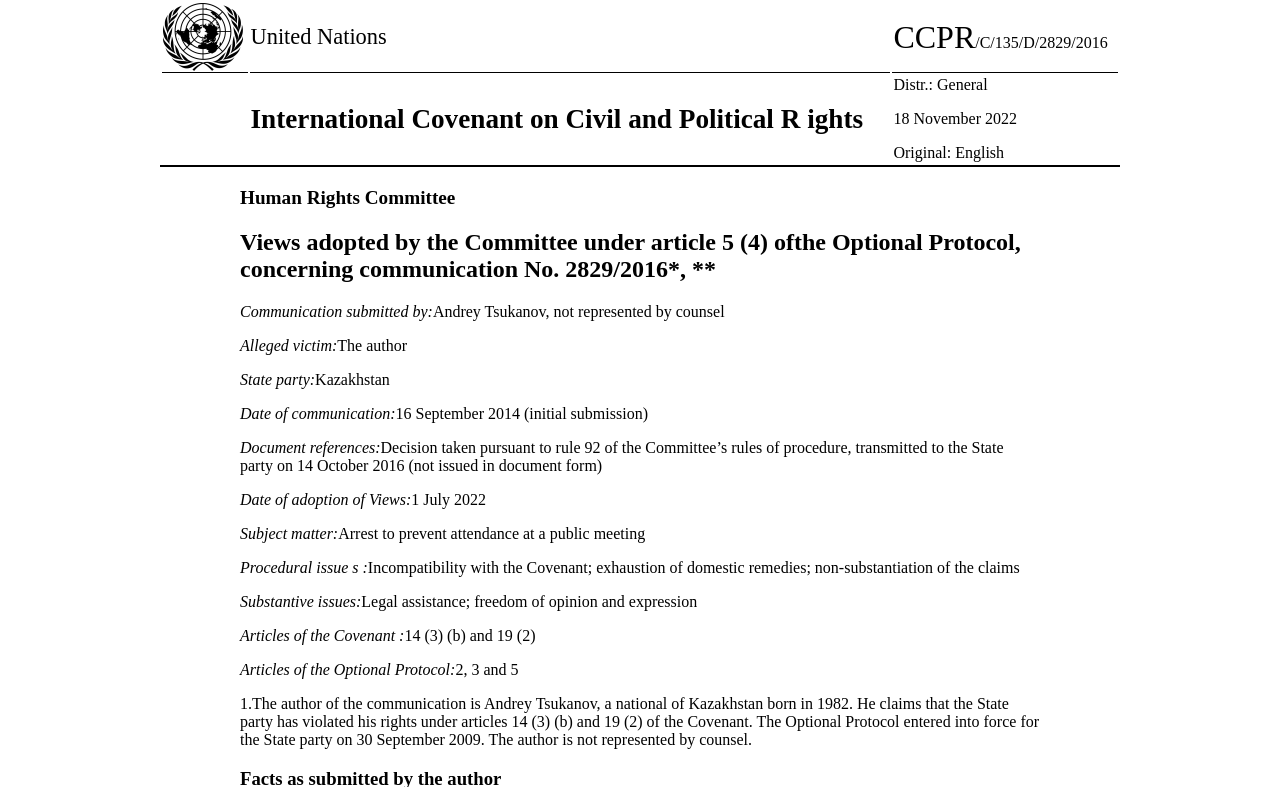Provide a thorough description of the webpage's content and layout.

The webpage appears to be a document from the United Nations, specifically from the Human Rights Committee. The page is divided into sections, with a table at the top containing three columns with headers "United Nations", "CCPR/C/135/D/2829/2016", and an empty column with an image.

Below the table, there is a heading "Views adopted by the Committee under article 5 (4) of the Optional Protocol, concerning communication No. 2829/2016". This is followed by a series of paragraphs and sections with headings such as "Communication submitted by:", "Alleged victim:", "State party:", "Date of communication:", and so on.

The content of these sections appears to be a formal document detailing a communication submitted to the Human Rights Committee, including information about the author, the alleged victim, the state party involved, and the dates of communication. There are also sections detailing the procedural and substantive issues, as well as the articles of the Covenant and Optional Protocol relevant to the case.

The text is dense and formal, suggesting that the webpage is intended for an audience familiar with the workings of the Human Rights Committee and the language of international human rights law.